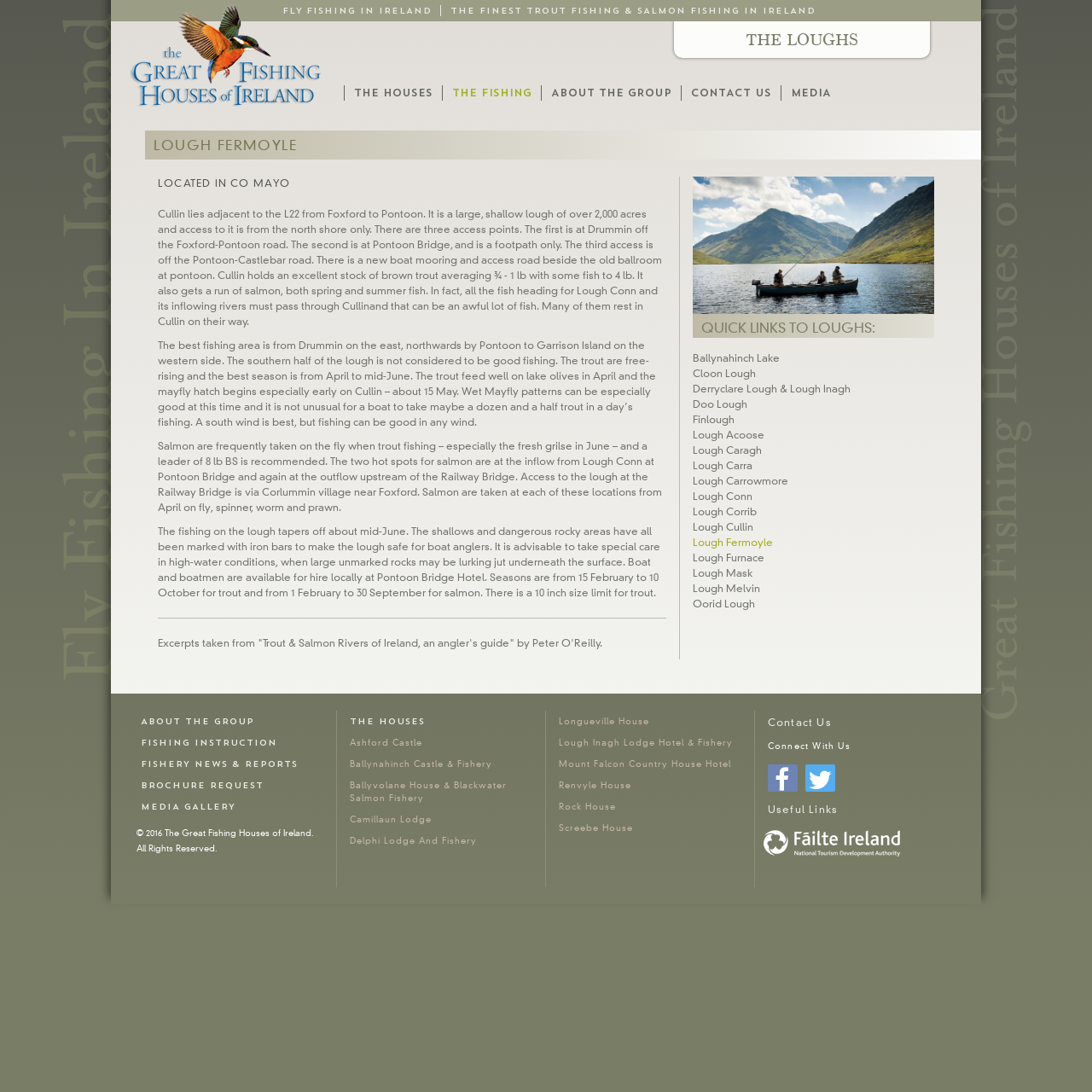How many access points are there to Cullin?
Analyze the image and provide a thorough answer to the question.

I found the answer by reading the text under the heading 'LOUGH FERMOYLE' which mentions that there are three access points to Cullin.